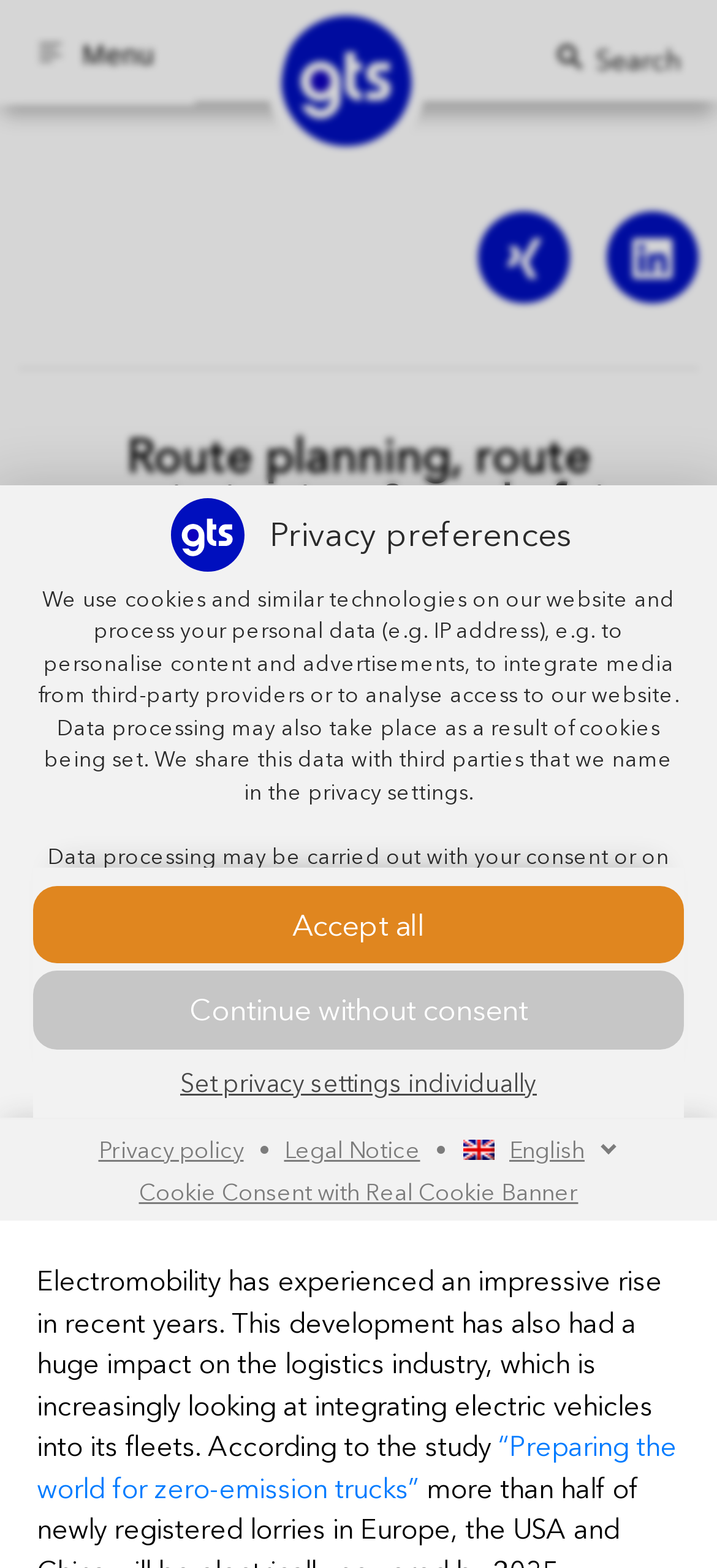Show me the bounding box coordinates of the clickable region to achieve the task as per the instruction: "Read privacy policy".

[0.456, 0.62, 0.937, 0.657]